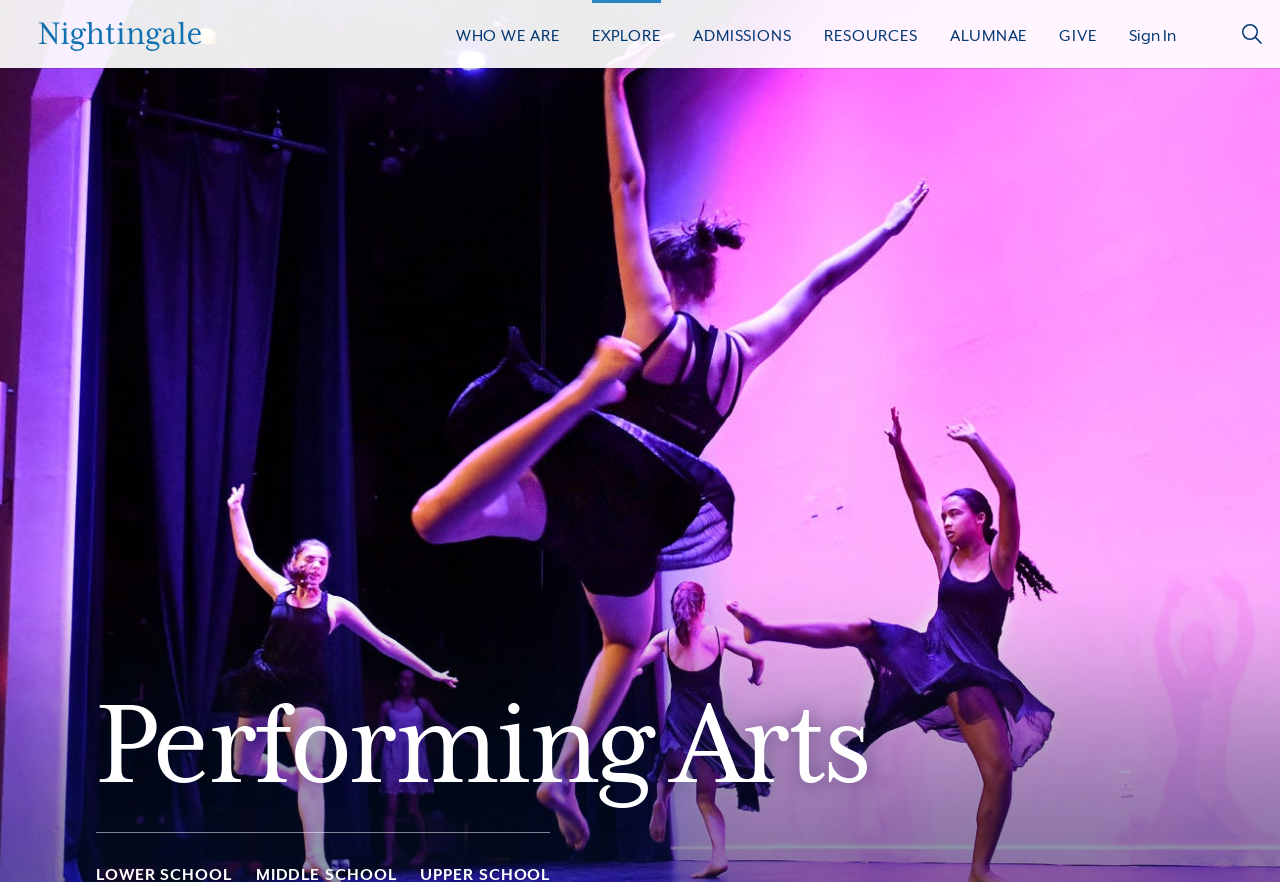Given the element description "Alumnae", identify the bounding box of the corresponding UI element.

[0.742, 0.03, 0.803, 0.051]